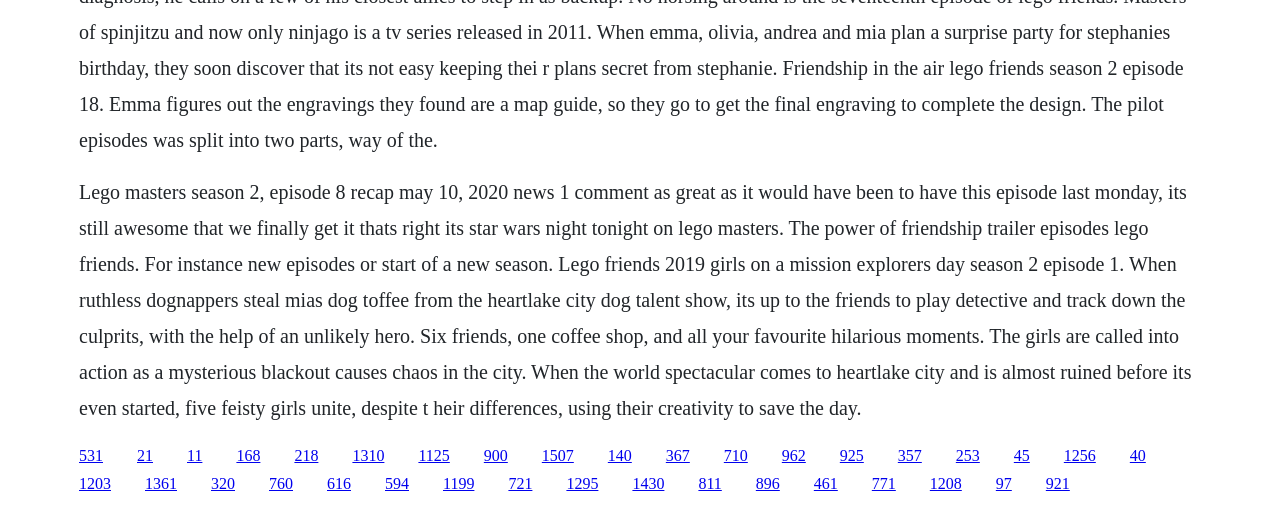What is the theme of the episode mentioned?
Using the visual information, reply with a single word or short phrase.

Star Wars